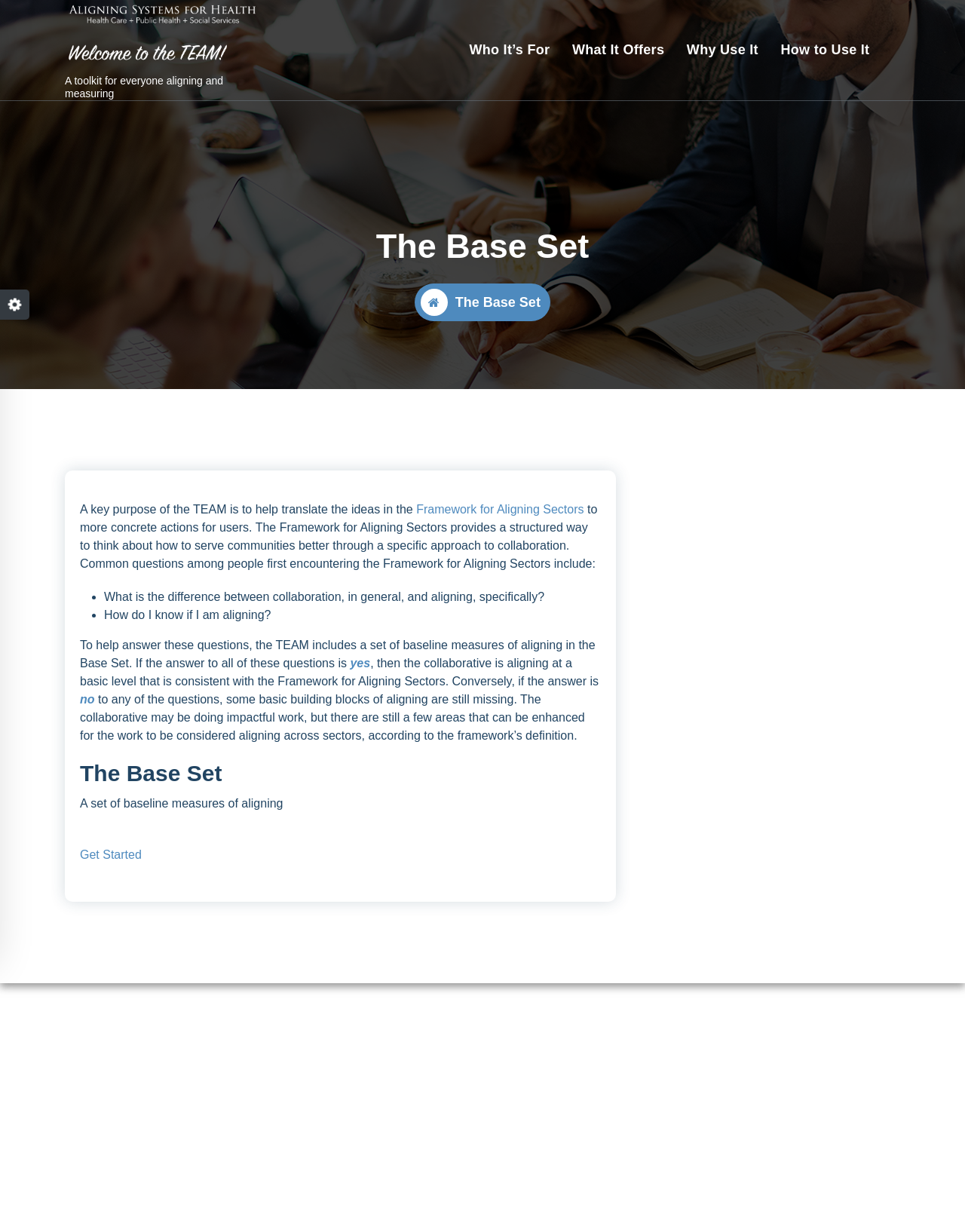What does the Framework for Aligning Sectors provide?
Observe the image and answer the question with a one-word or short phrase response.

Structured way to think about collaboration